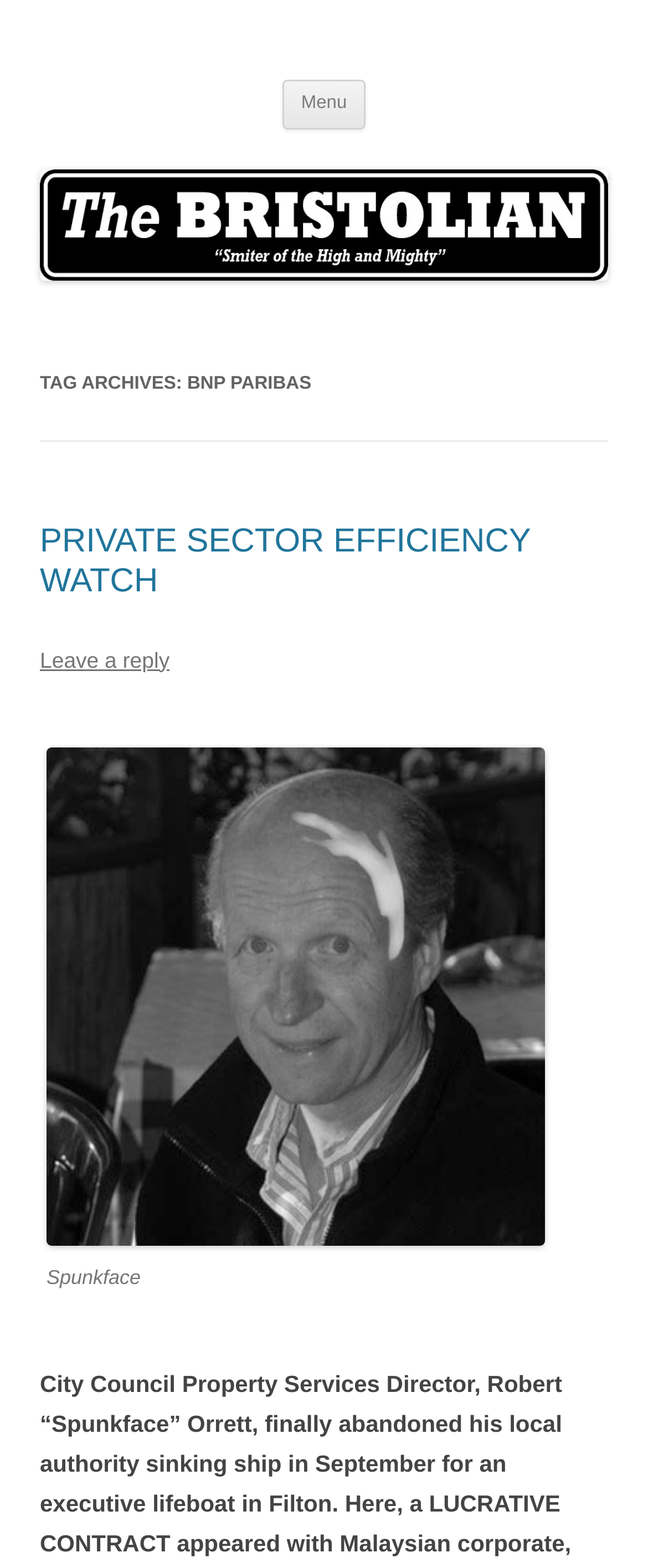What is the name of the person mentioned in the article?
Please answer the question with as much detail as possible using the screenshot.

The name of the person can be determined by looking at the text on the webpage. The text 'Spunkface' is mentioned in the article, which suggests that it is the name of the person mentioned.